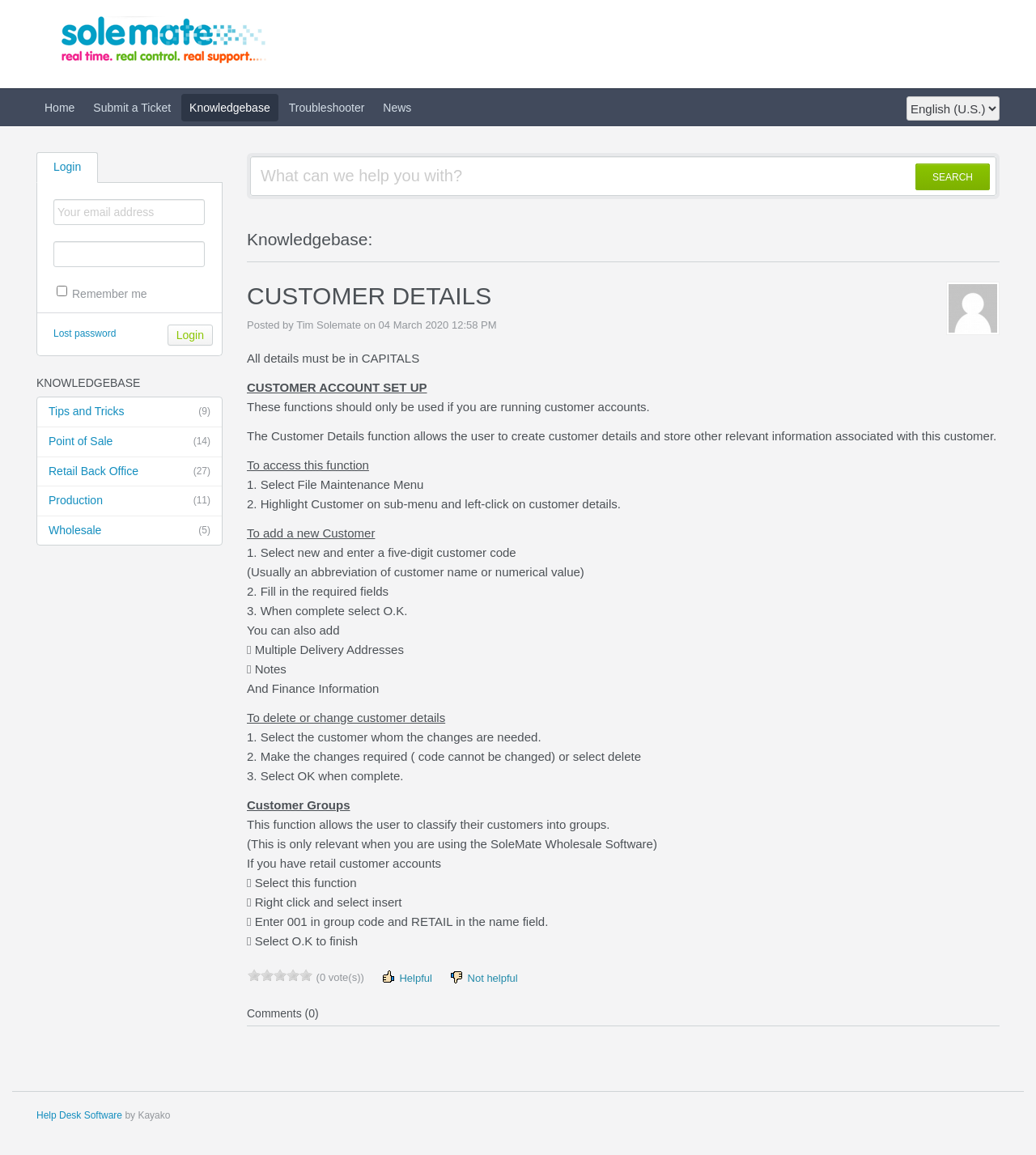Could you find the bounding box coordinates of the clickable area to complete this instruction: "Register"?

None